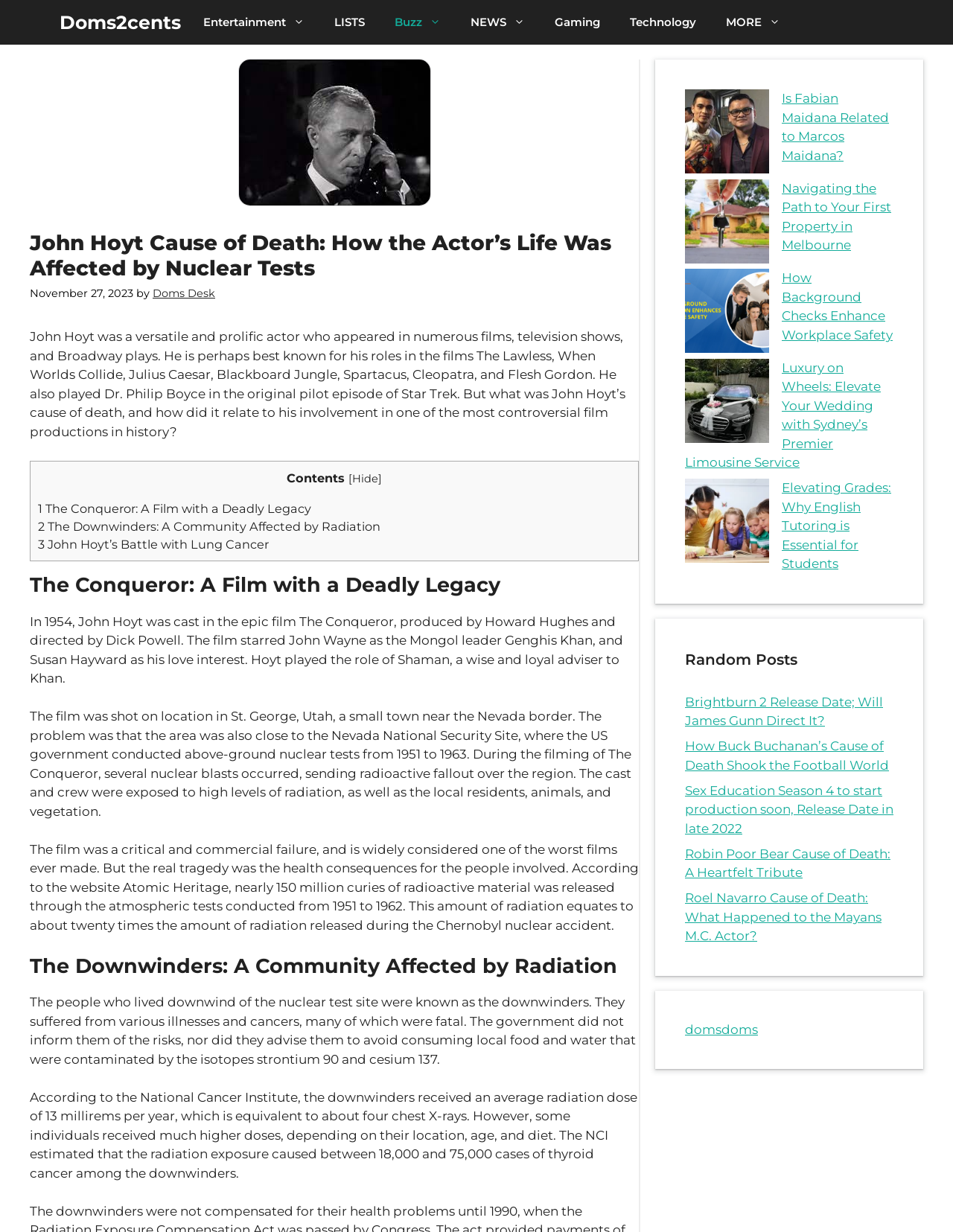Find the bounding box coordinates for the area that should be clicked to accomplish the instruction: "Check the 'Random Posts' section".

[0.719, 0.526, 0.938, 0.544]